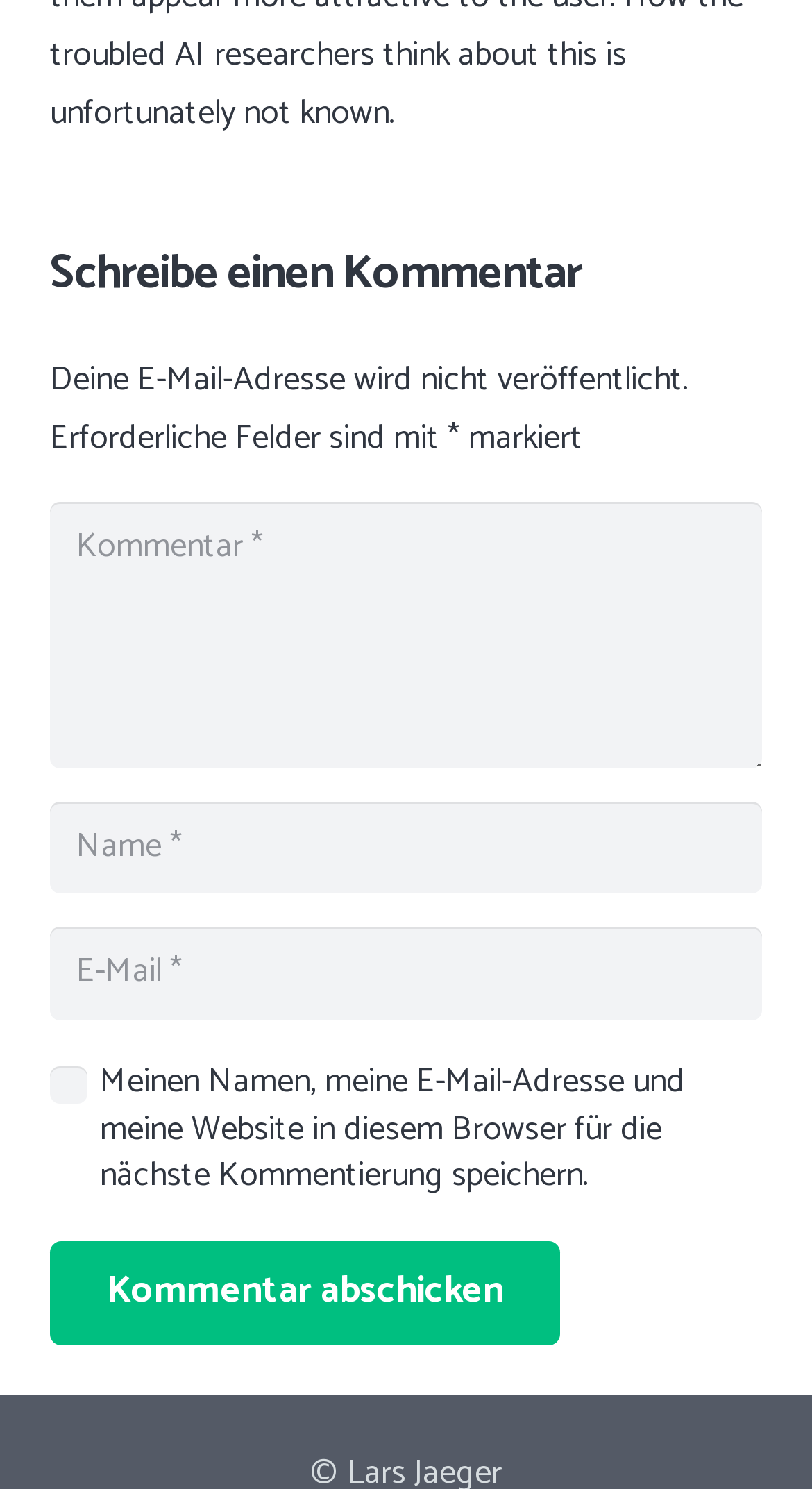Please reply to the following question using a single word or phrase: 
What is the button at the bottom of the page for?

Submit comment